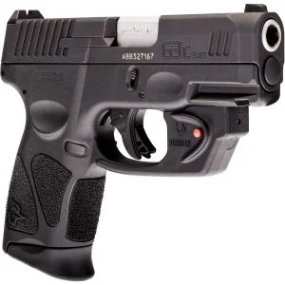Answer the question below using just one word or a short phrase: 
What is included with the pistol purchase?

Display case and certificate